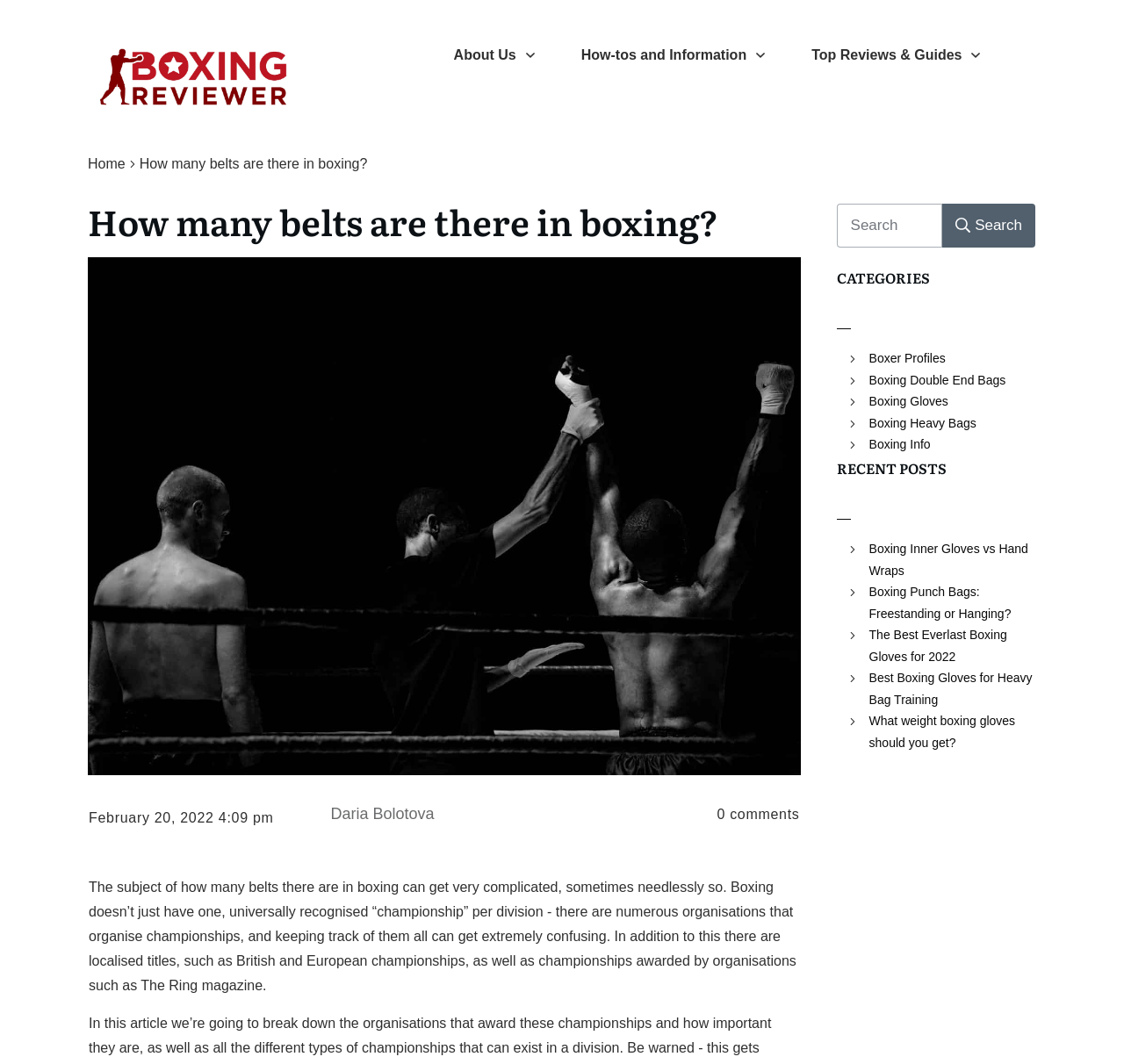Could you provide the bounding box coordinates for the portion of the screen to click to complete this instruction: "View the 'CATEGORIES' section"?

[0.744, 0.251, 0.921, 0.291]